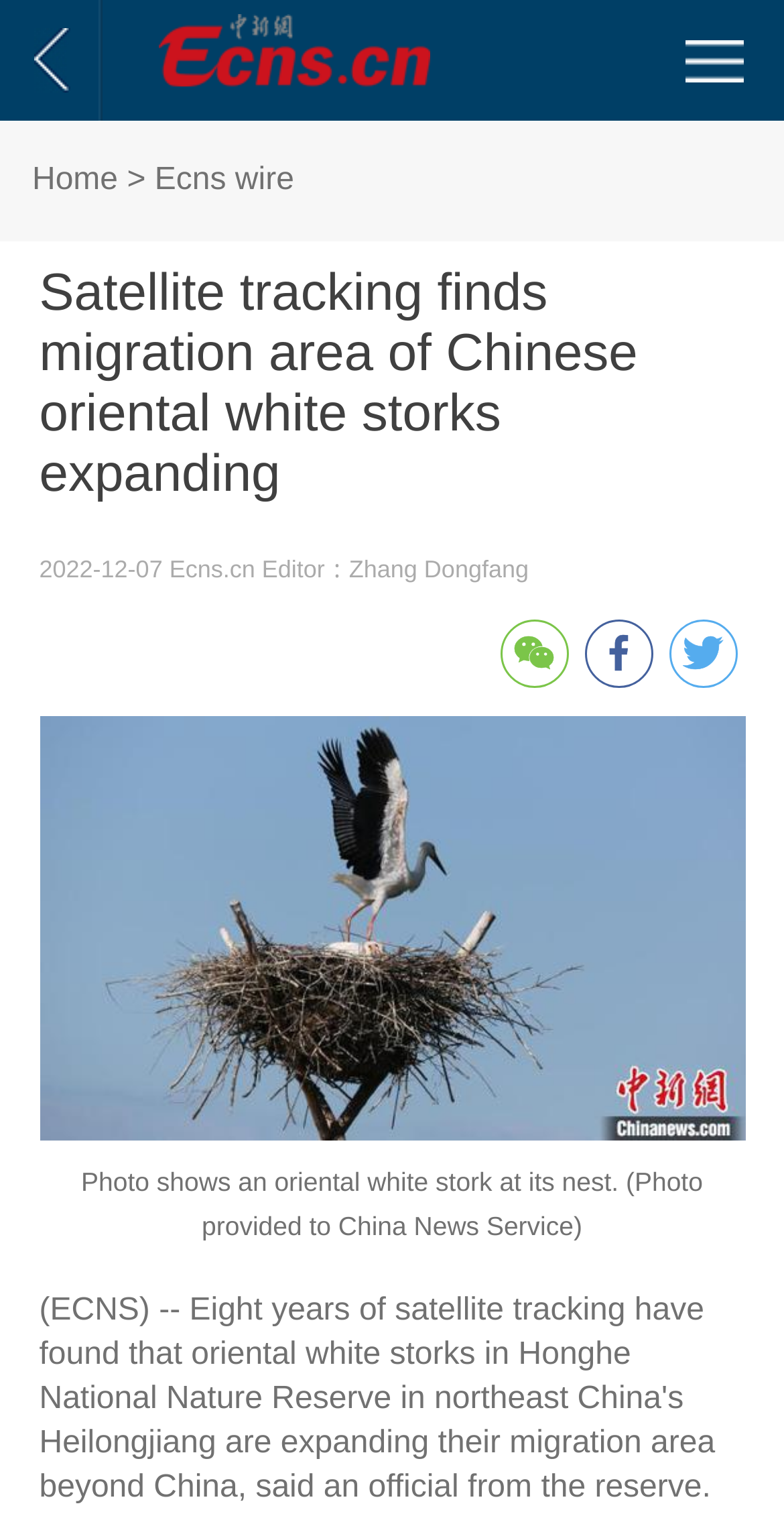What is the subject of the photo?
Based on the image, give a one-word or short phrase answer.

an oriental white stork